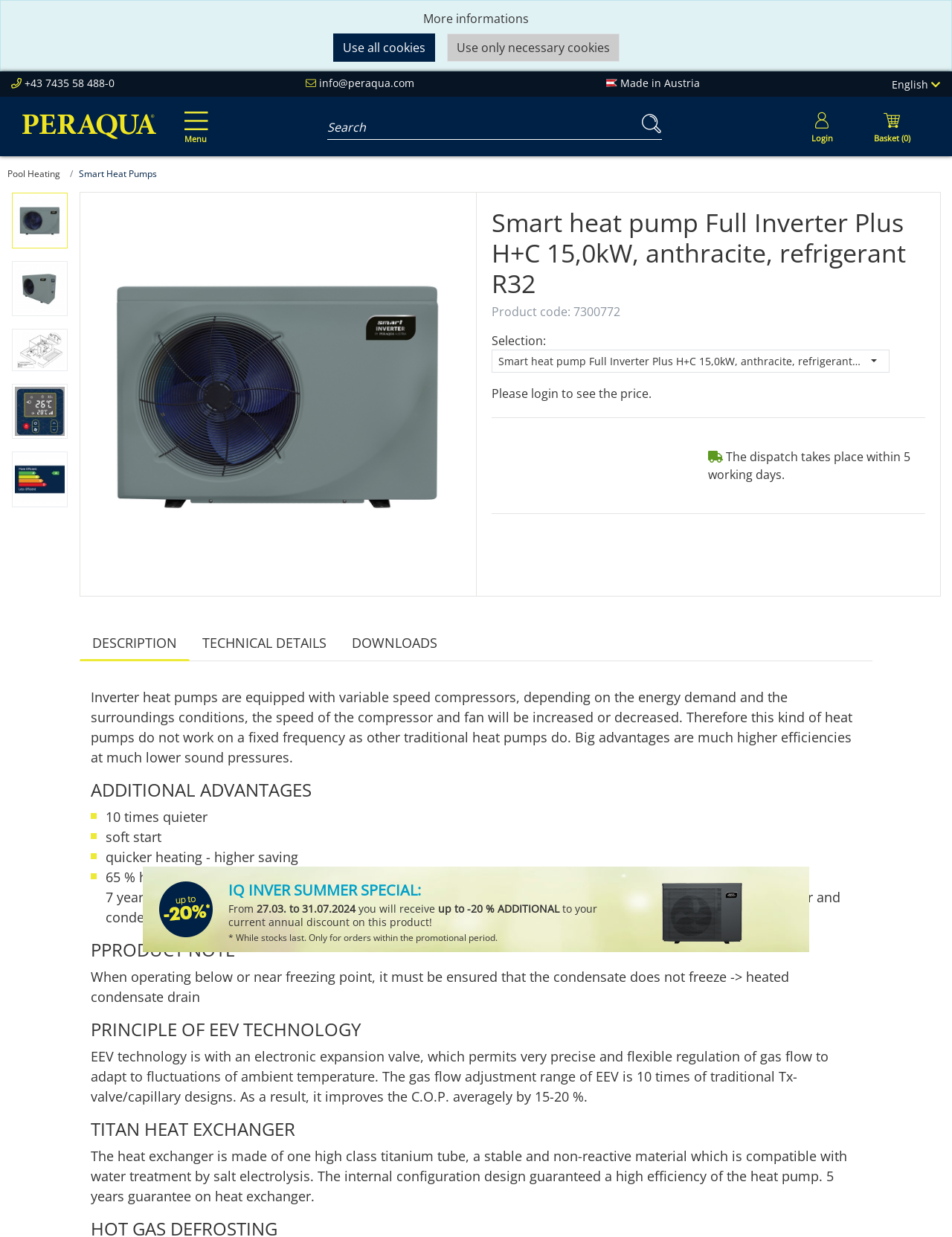Reply to the question with a brief word or phrase: What is the language of the webpage?

English